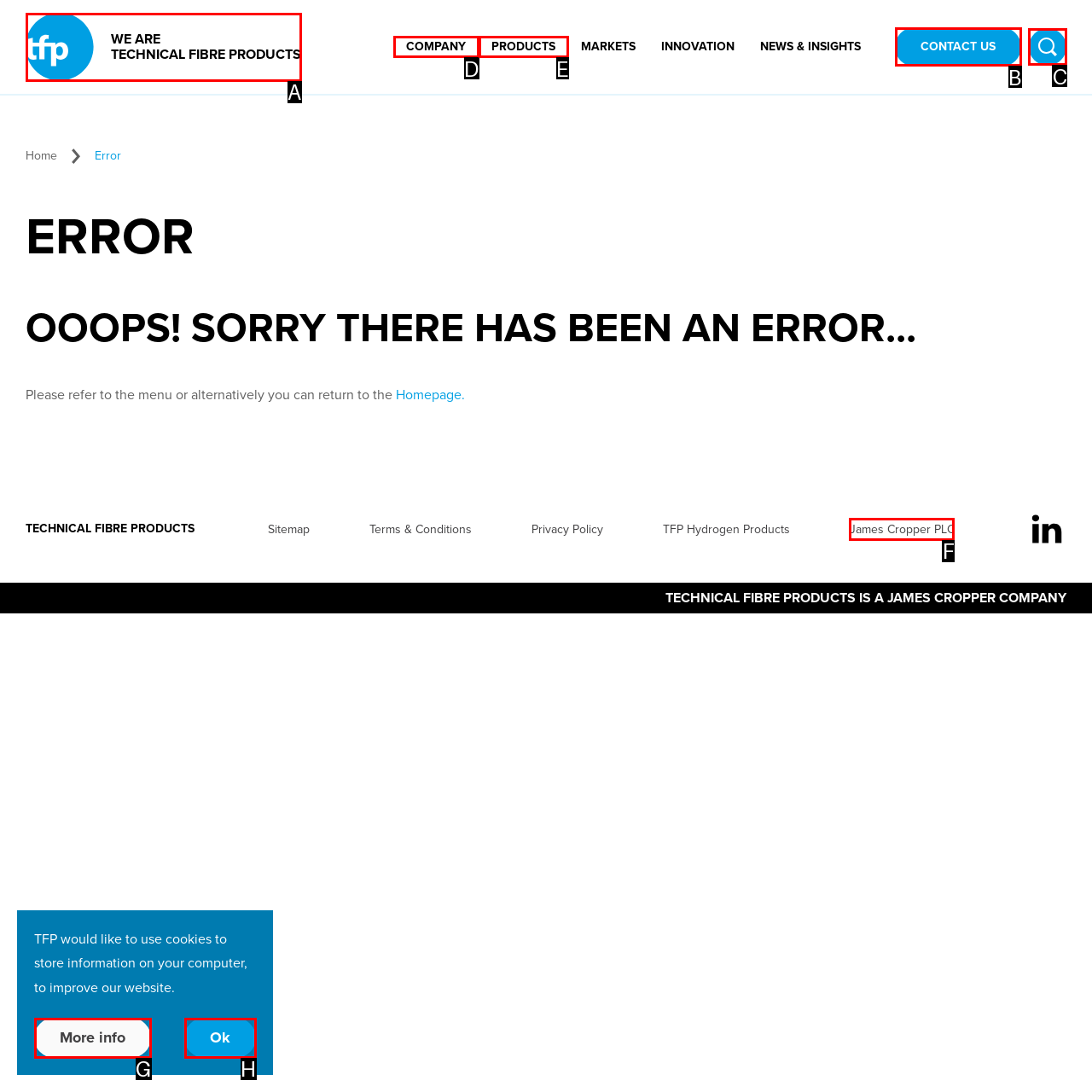Which HTML element should be clicked to fulfill the following task: Toggle the site search form?
Reply with the letter of the appropriate option from the choices given.

C